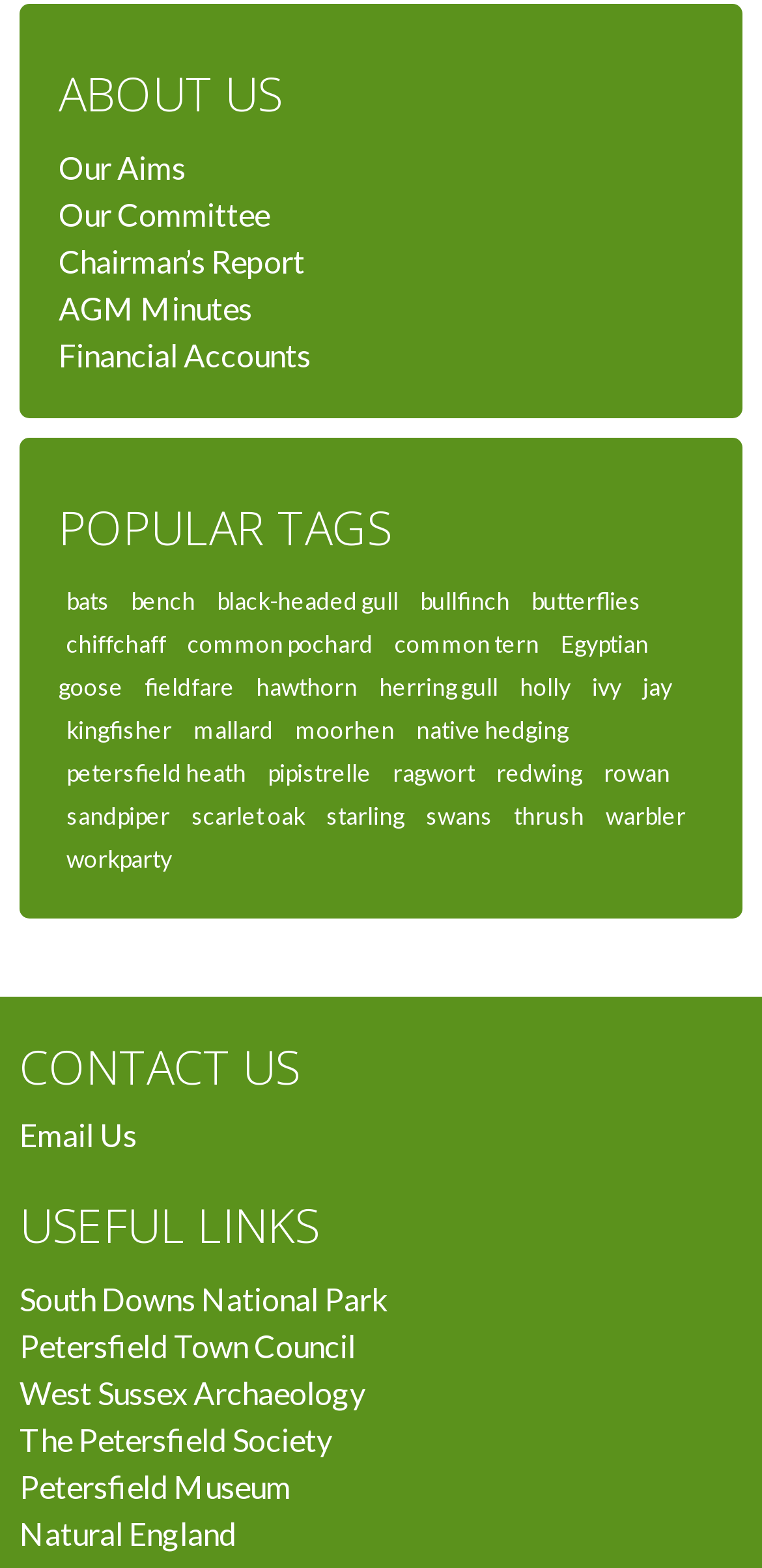What is the main topic of the 'ABOUT US' section?
Refer to the screenshot and answer in one word or phrase.

Committee and reports